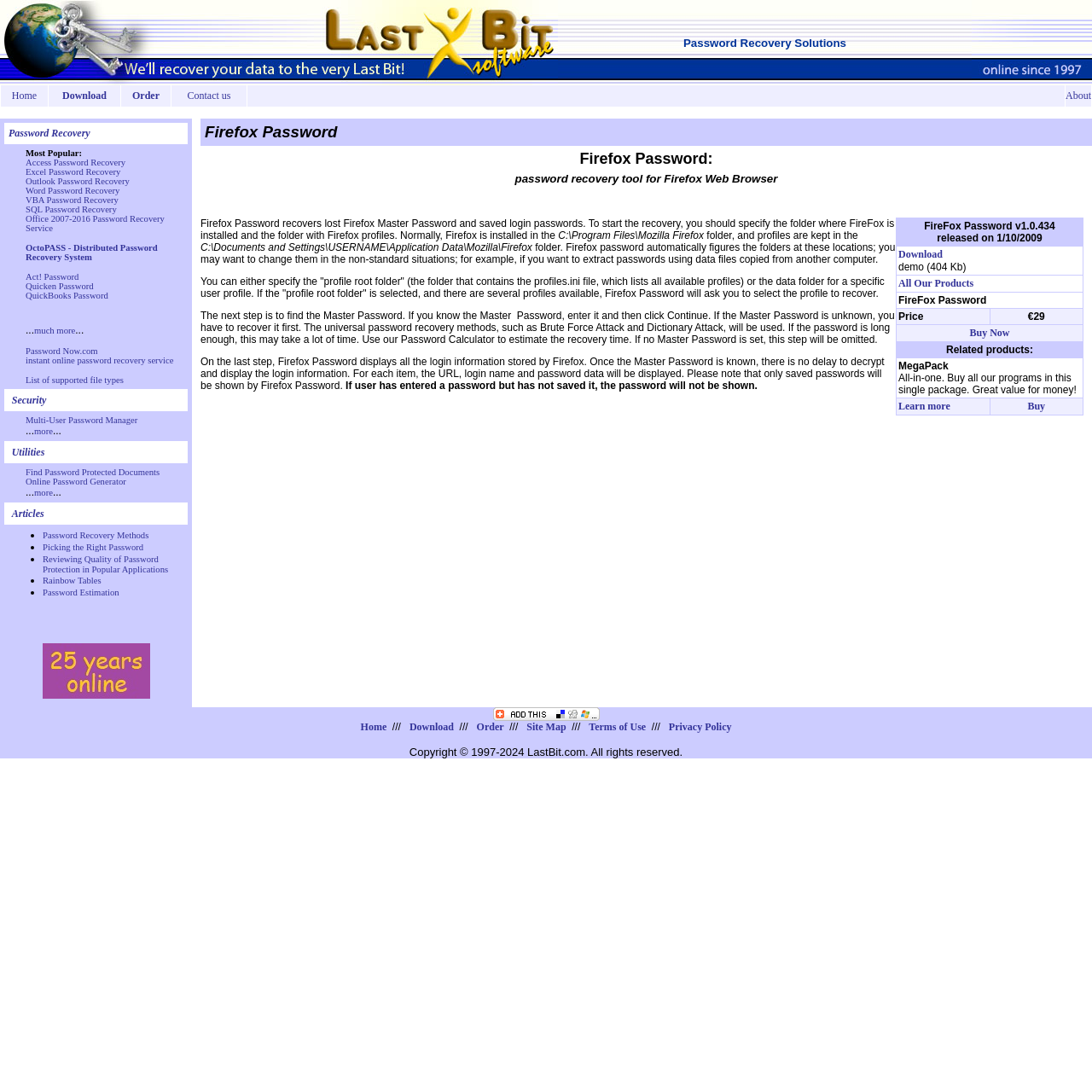What is the company name of the password recovery tool?
Based on the content of the image, thoroughly explain and answer the question.

The company name can be found in the top-left corner of the webpage, where it says 'Lastbit Software recovers lost or forgotten or passwords since 1997.'